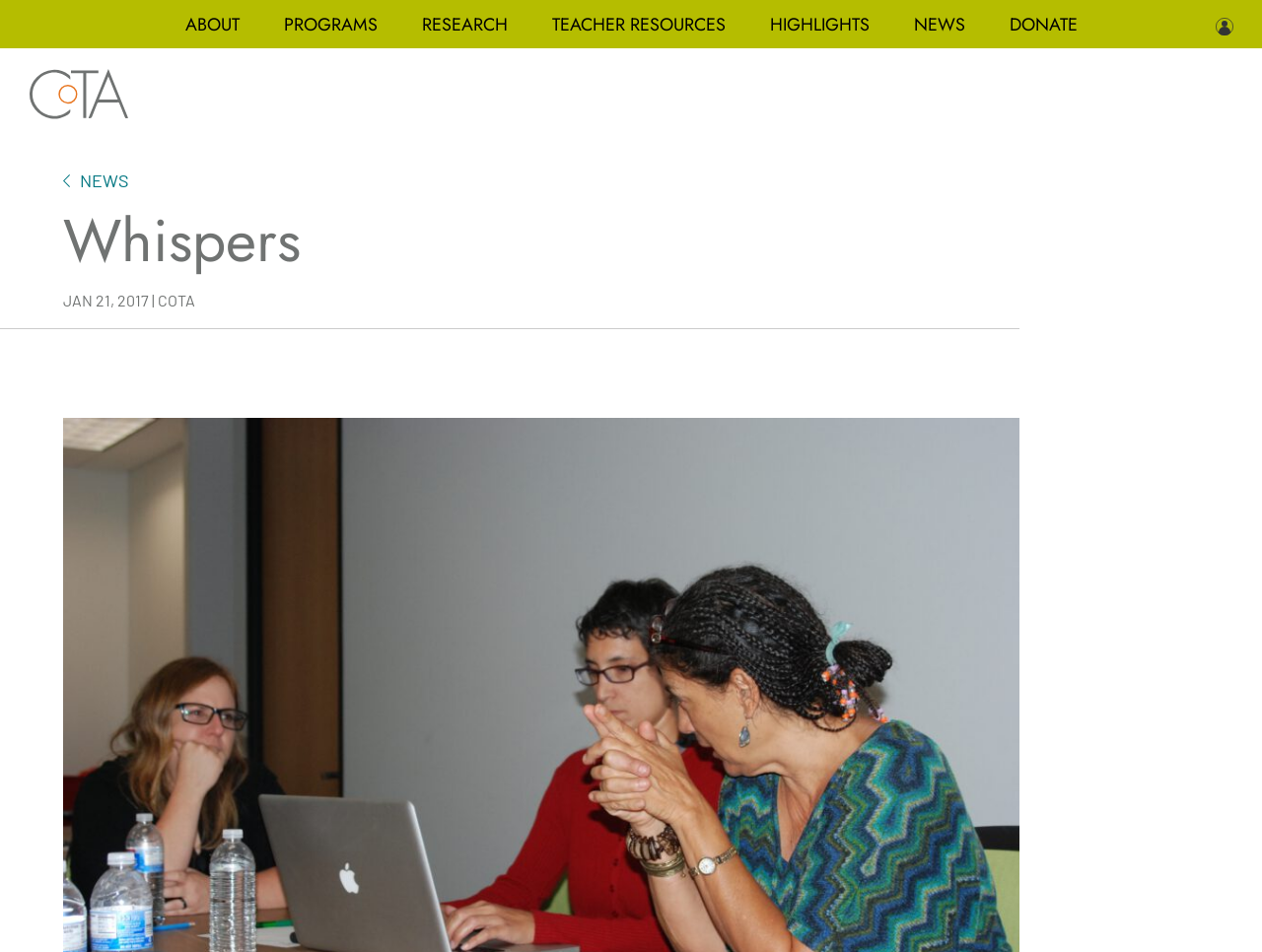Can you give a comprehensive explanation to the question given the content of the image?
What is the date mentioned on the webpage?

I found a StaticText element with the text 'JAN 21, 2017 | COTA' and its bounding box coordinates are [0.05, 0.305, 0.155, 0.325], indicating the date mentioned on the webpage is JAN 21, 2017.